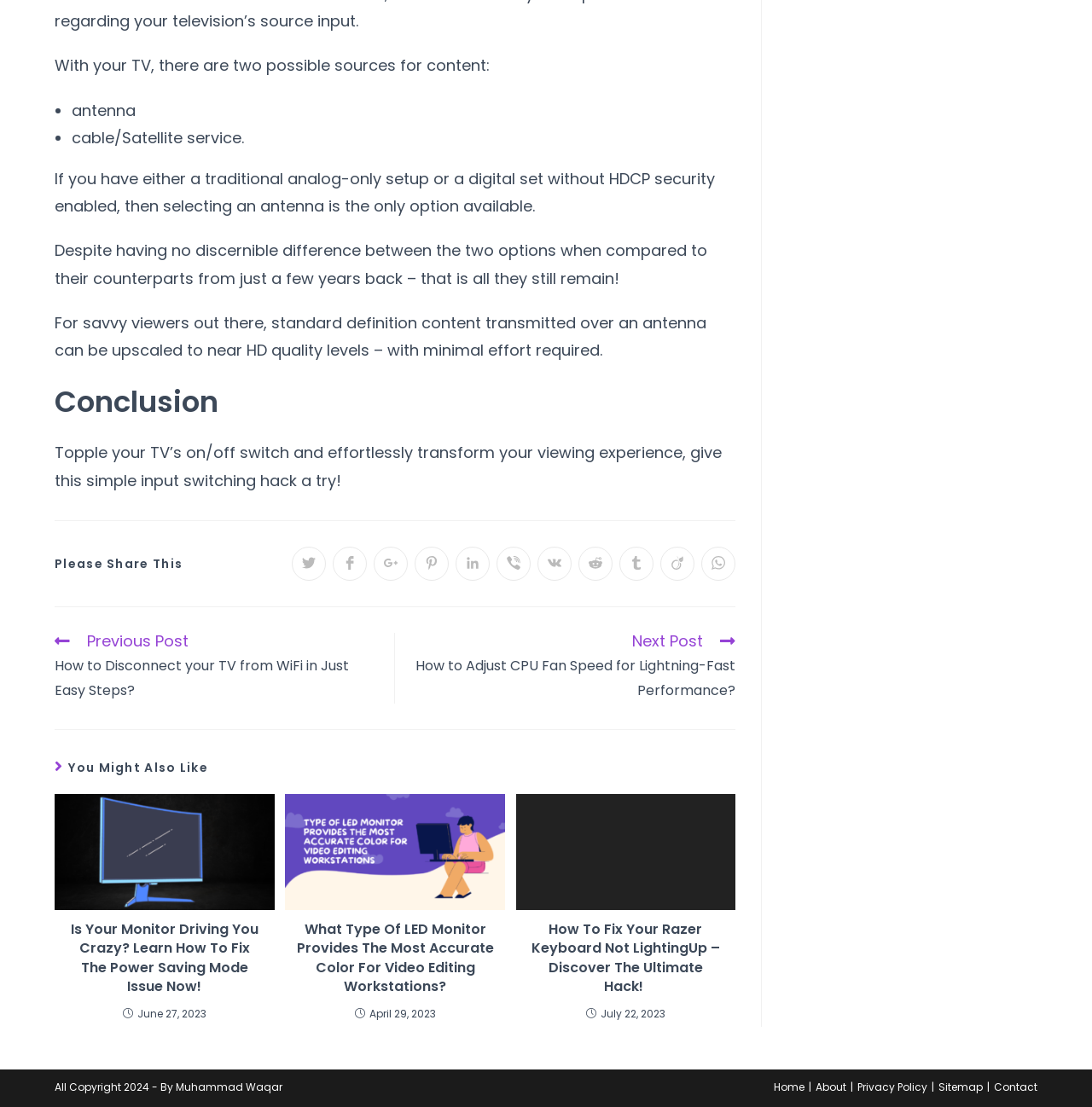Review the image closely and give a comprehensive answer to the question: How many sharing options are available?

The webpage has a section titled 'Share This Content' and lists 11 sharing options, including Twitter, Facebook, Google plus, and more.